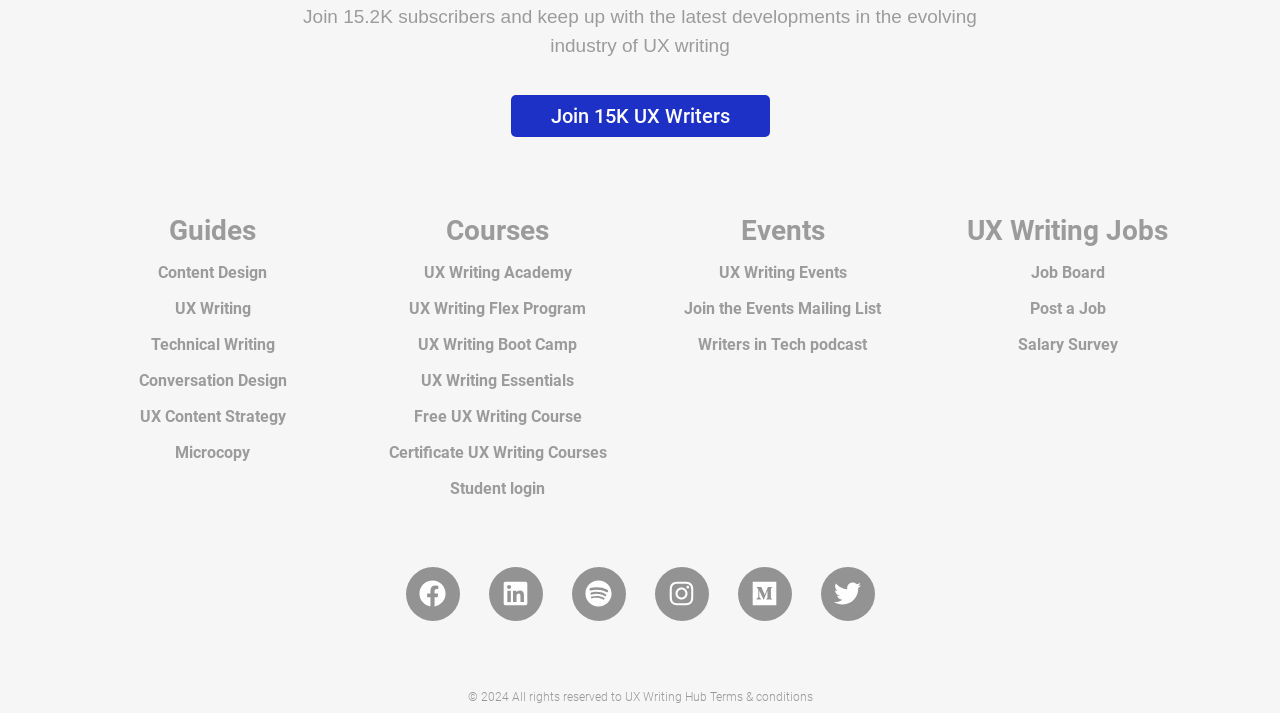How many social media platforms does UX Writing Hub have a presence on?
Using the image, provide a detailed and thorough answer to the question.

The answer can be found by counting the number of social media links at the bottom of the webpage, which include Facebook, Linkedin, Spotify, Instagram, Medium, and Twitter.